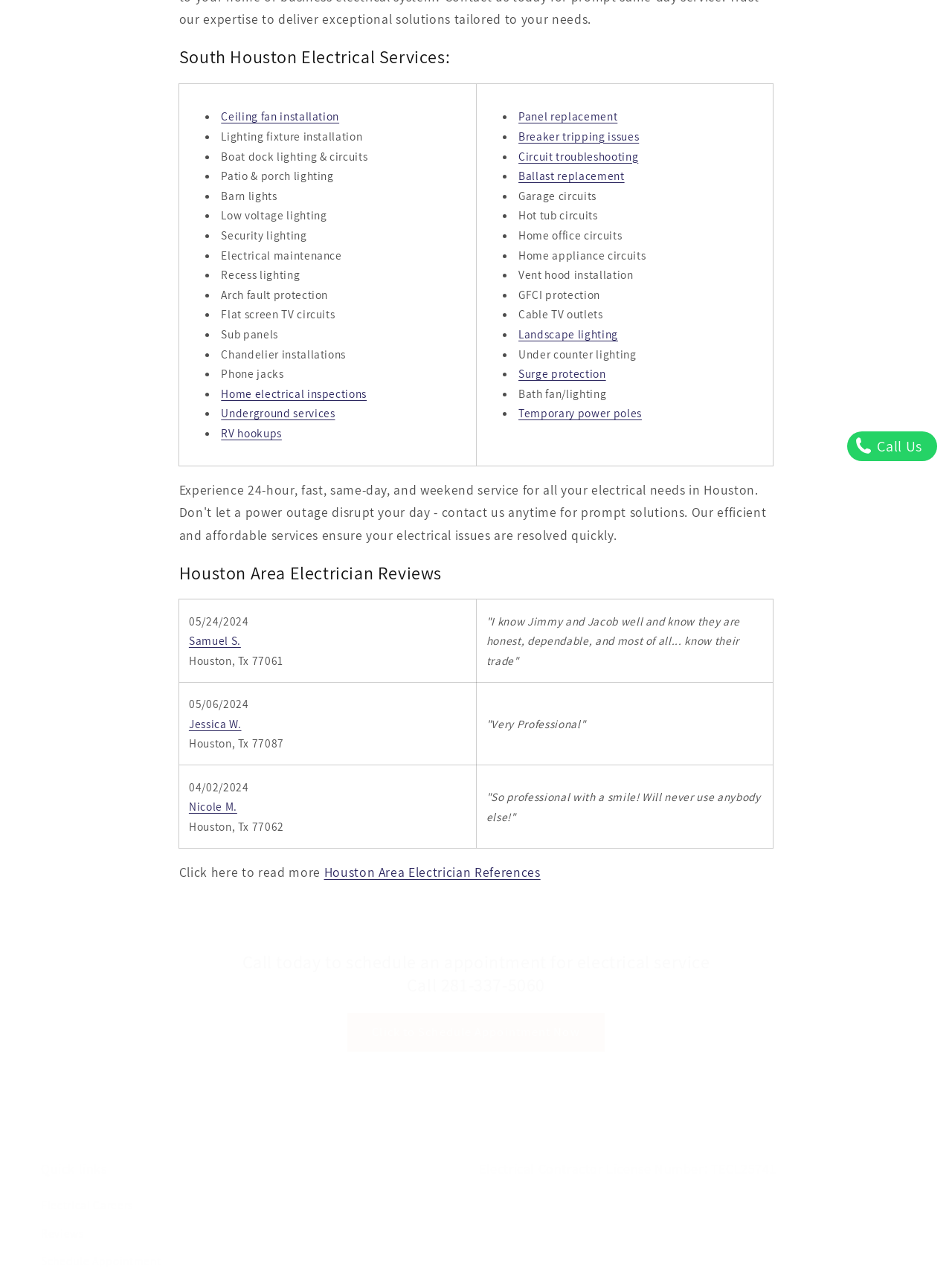For the following element description, predict the bounding box coordinates in the format (top-left x, top-left y, bottom-right x, bottom-right y). All values should be floating point numbers between 0 and 1. Description: Reviews

[0.043, 0.95, 0.088, 0.972]